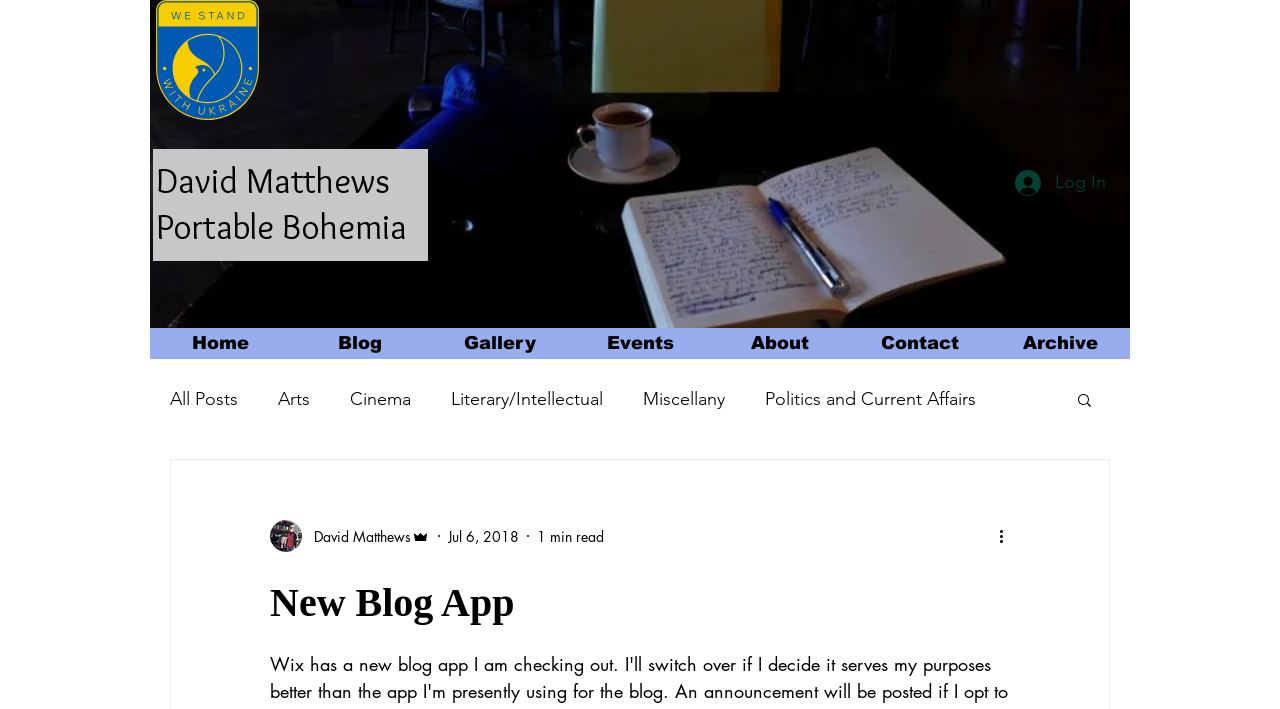Show the bounding box coordinates of the element that should be clicked to complete the task: "Explore the Games category".

None